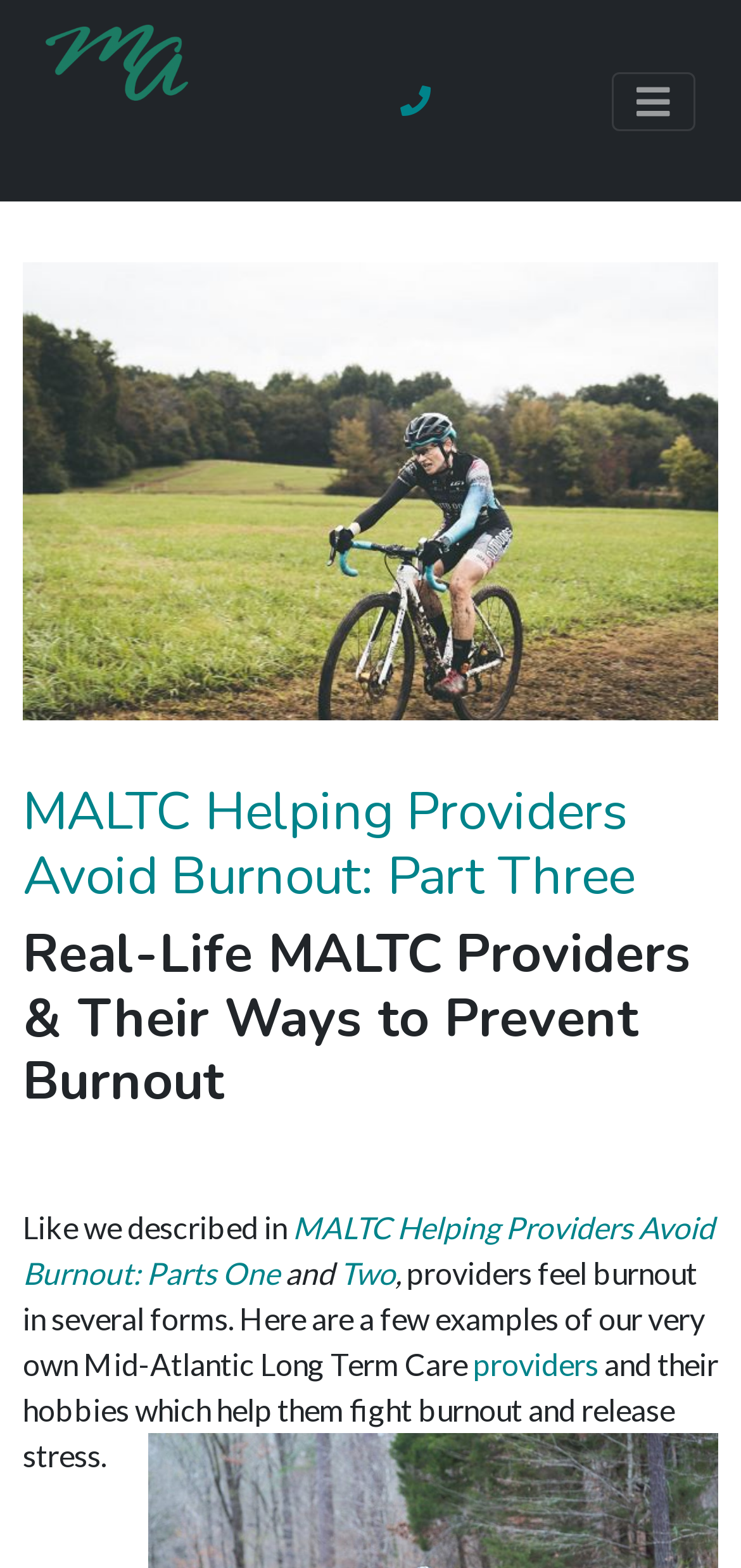Using the provided element description "title="Mid-Atlantic Long Term Care"", determine the bounding box coordinates of the UI element.

[0.062, 0.01, 0.254, 0.119]